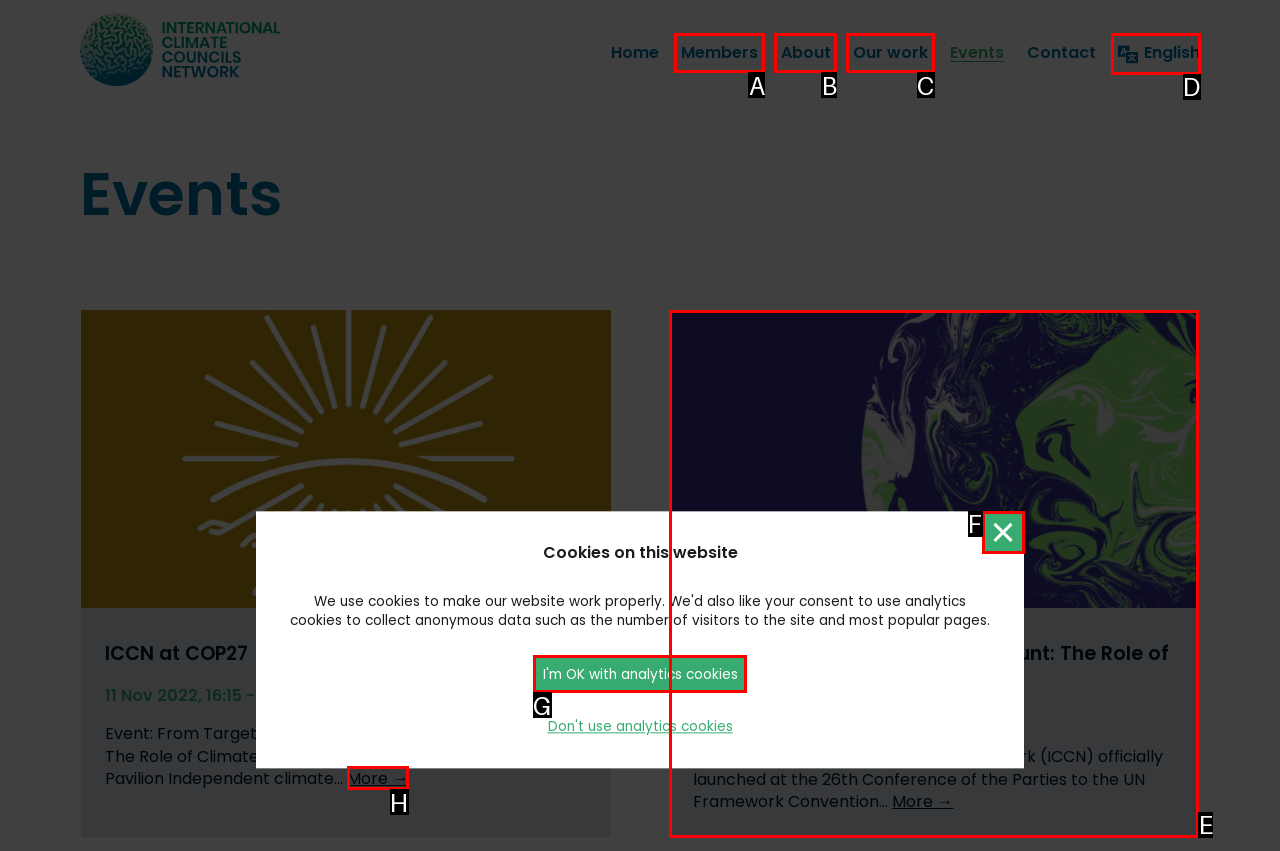Select the letter that corresponds to the UI element described as: Our work
Answer by providing the letter from the given choices.

C